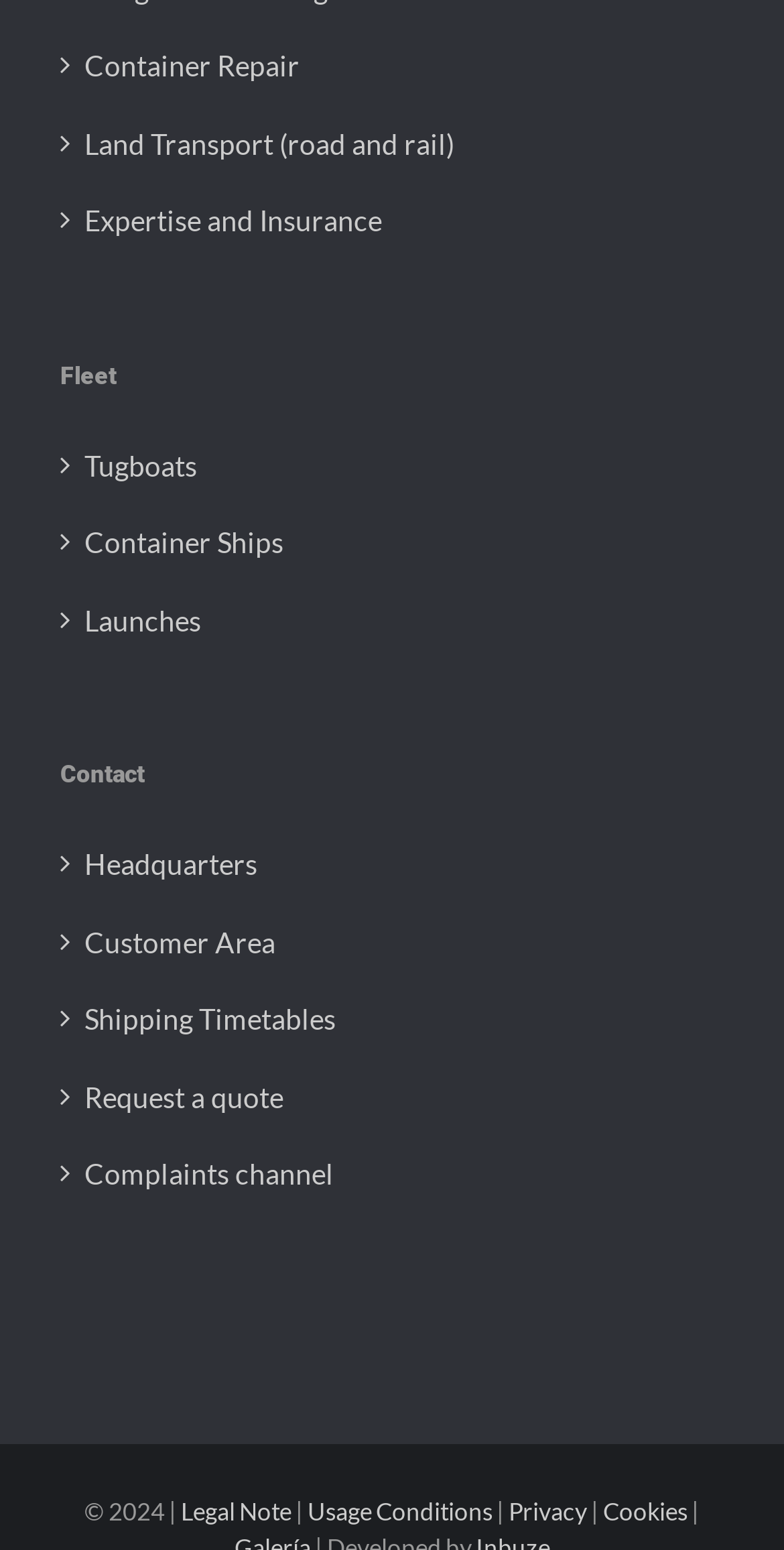Locate the bounding box coordinates of the area you need to click to fulfill this instruction: 'View Legal Note'. The coordinates must be in the form of four float numbers ranging from 0 to 1: [left, top, right, bottom].

[0.231, 0.965, 0.372, 0.985]